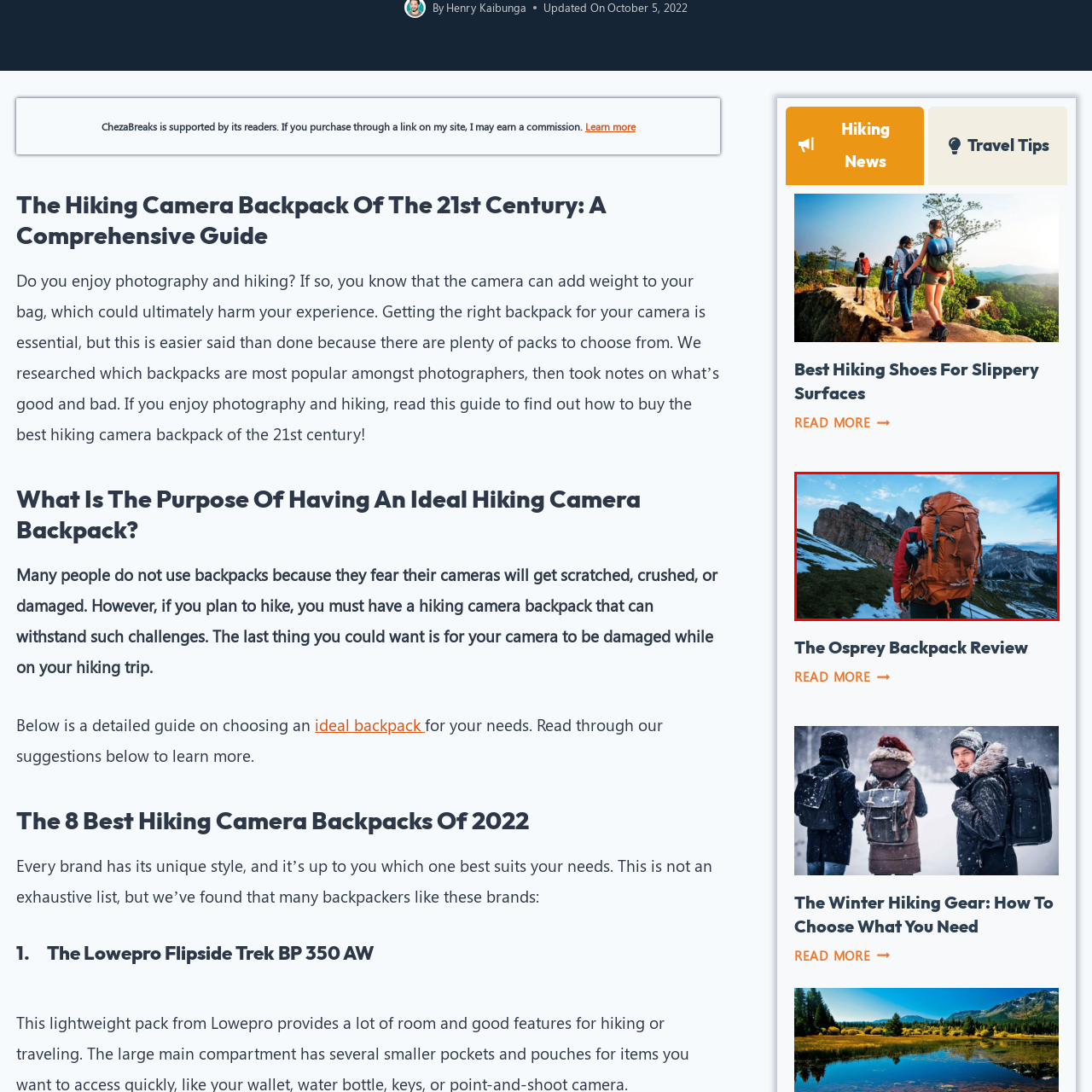Generate a comprehensive caption for the picture highlighted by the red outline.

The image showcases a hiker ascending a rugged mountain trail with a stunning backdrop of peaks and blues skies. The person is wearing a vibrant red jacket and carrying a large, striking orange backpack that hints at the durability and capacity needed for long outdoor adventures. Snow patches line the trail, suggesting a varied landscape and possibly cooler temperatures, making the choice of gear especially important. This scene perfectly embodies the spirit of exploration and the essential gear for hiking enthusiasts, emphasizing the importance of having a reliable backpack for any trekking journey. The image encapsulates the essence of the "Osprey Backpack Review," highlighting its suitability for hiking and photography, as referenced in the accompanying text.